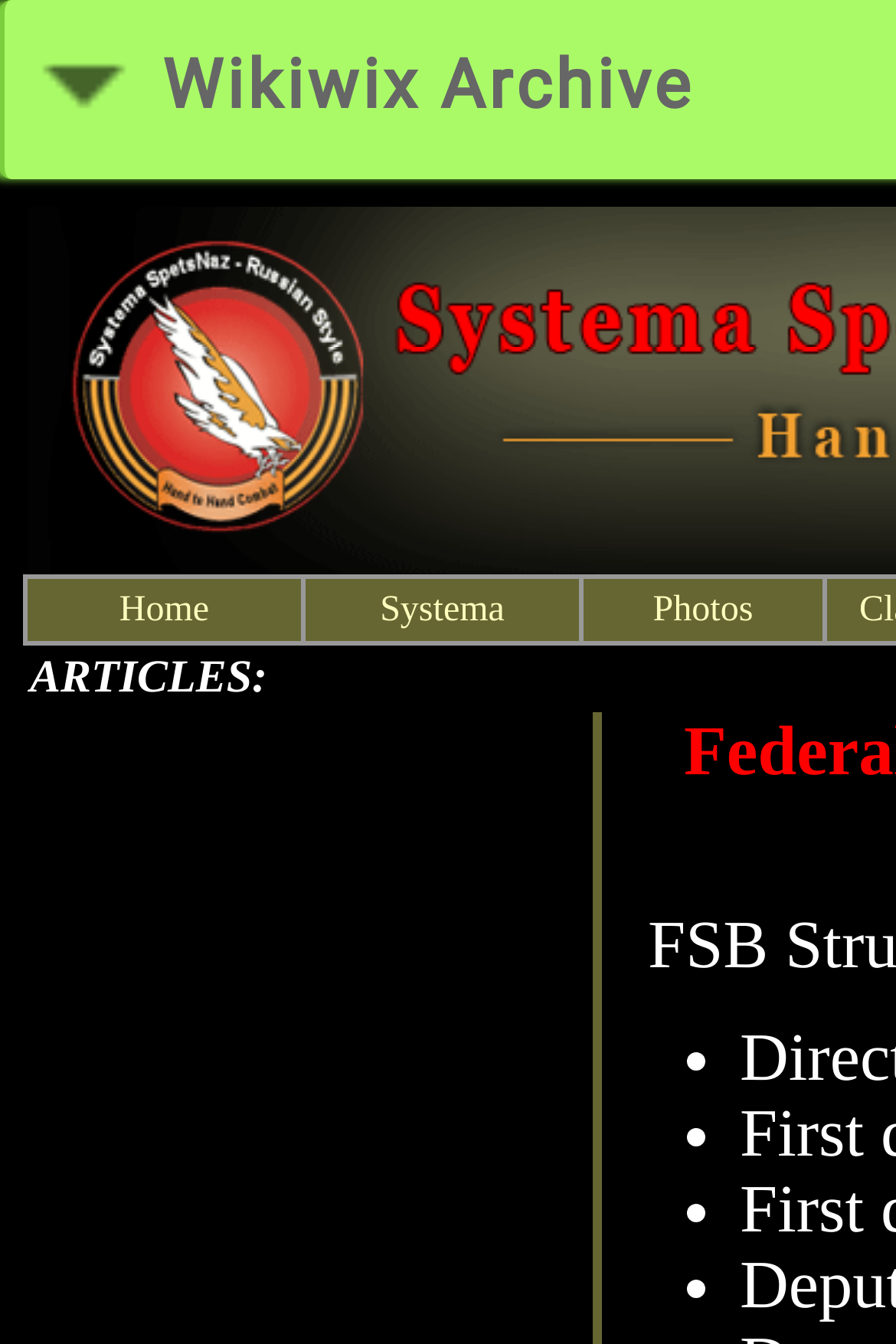Answer the question with a single word or phrase: 
What is the name of the square in Moscow?

Lubyanka